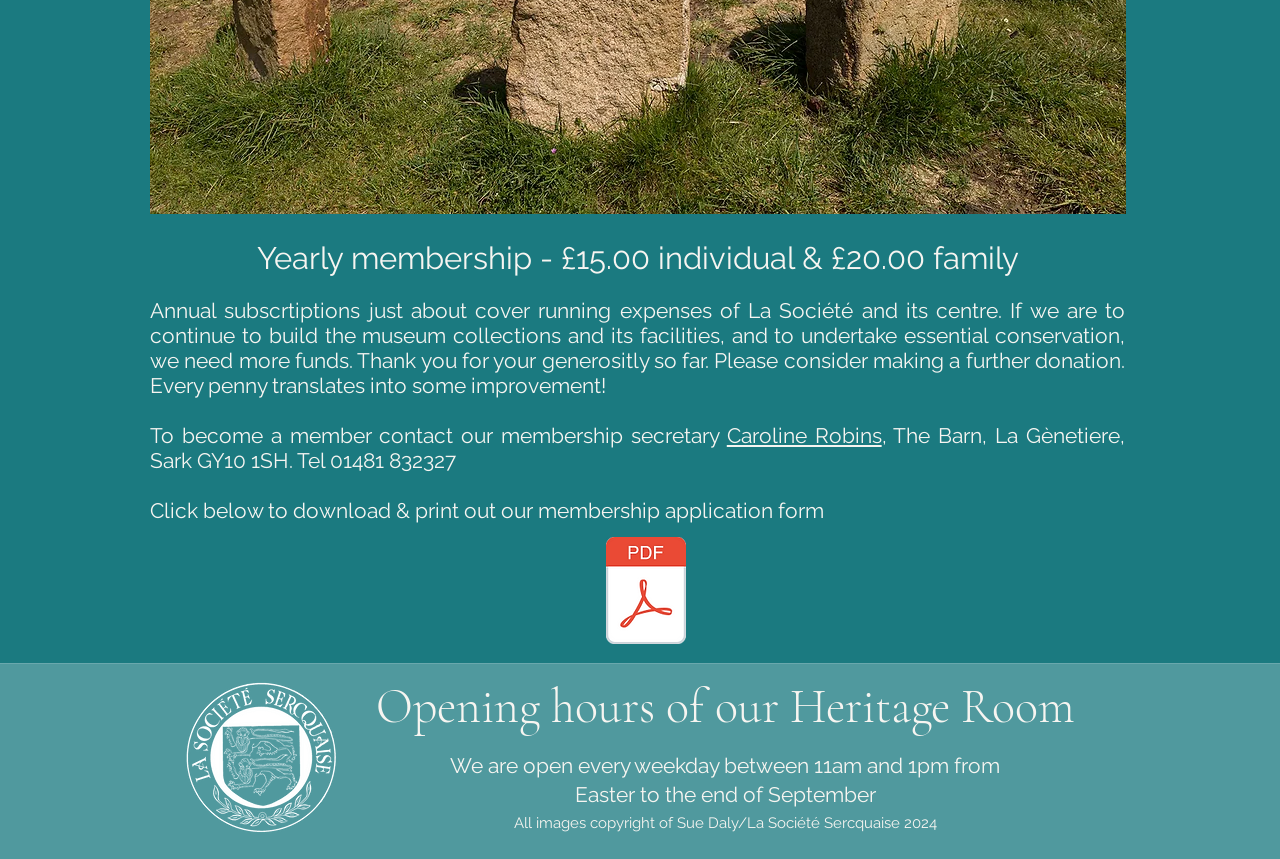Given the element description Caroline Robins, predict the bounding box coordinates for the UI element in the webpage screenshot. The format should be (top-left x, top-left y, bottom-right x, bottom-right y), and the values should be between 0 and 1.

[0.568, 0.492, 0.689, 0.522]